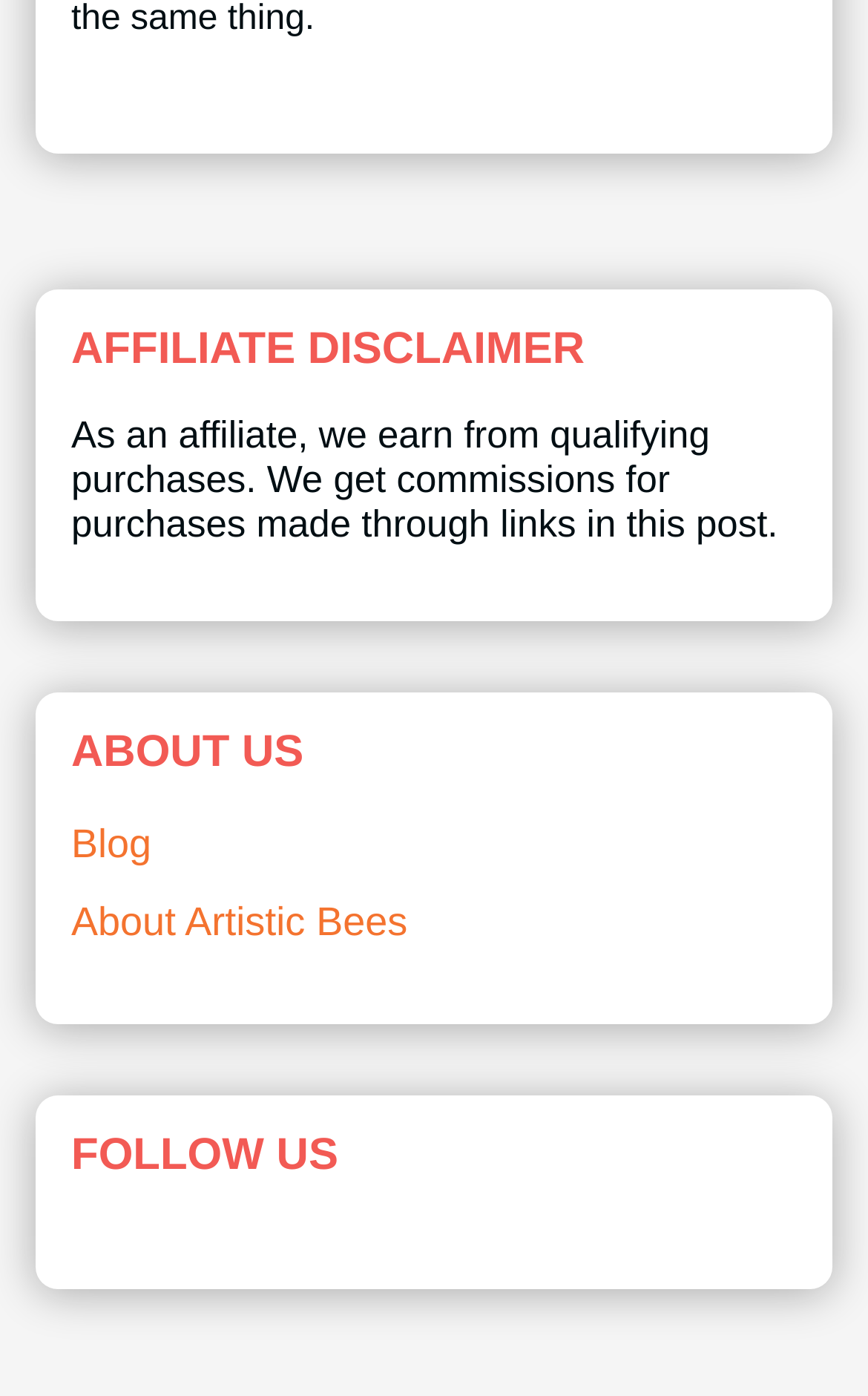What is the purpose of the affiliate?
Answer the question with a thorough and detailed explanation.

The purpose of the affiliate is to earn commissions from qualifying purchases made through links in the post, as mentioned in the 'AFFILIATE DISCLAIMER' section.